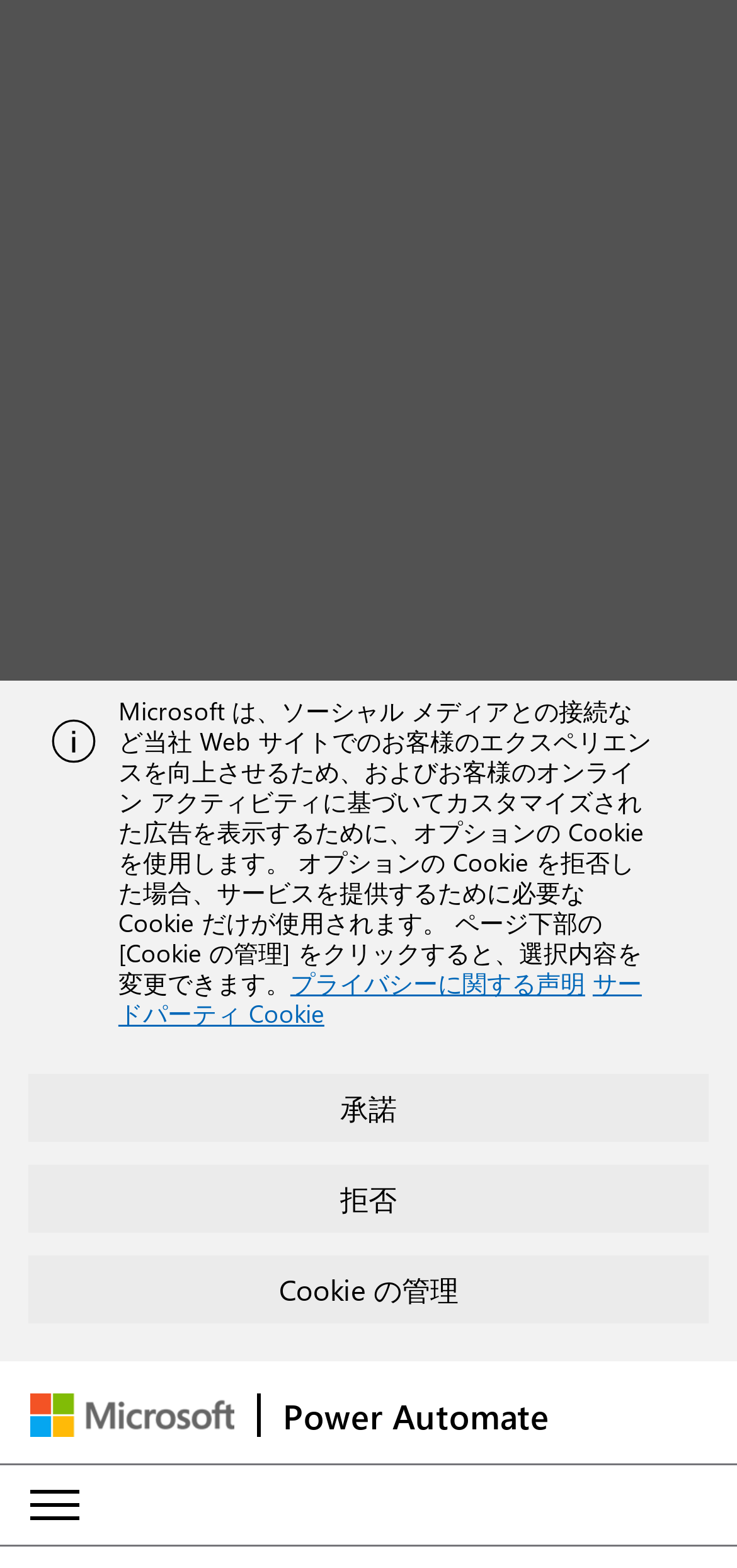What is the text above the 'プライバシーに関する声明' link?
Based on the visual, give a brief answer using one word or a short phrase.

A message about cookies